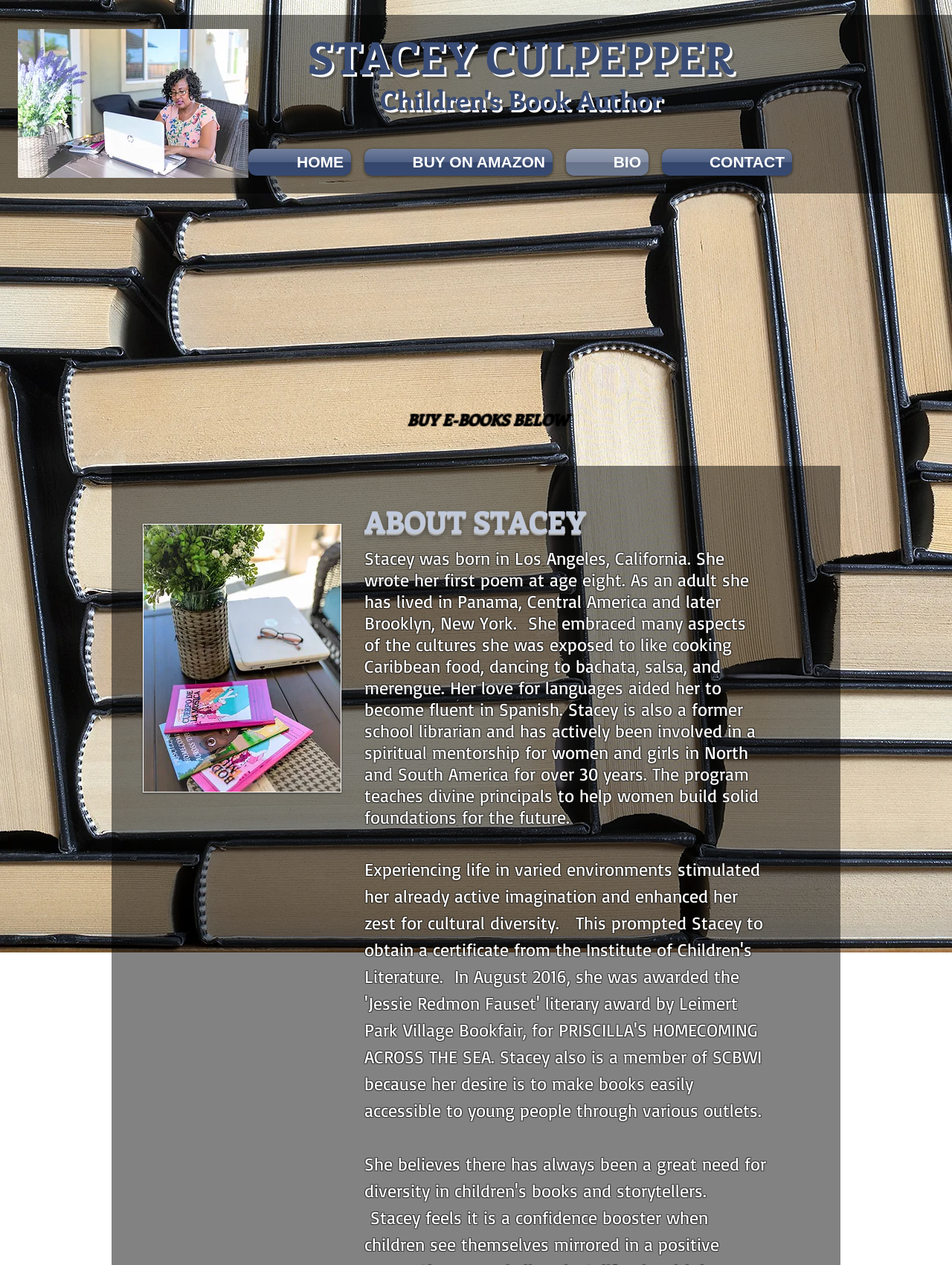Extract the bounding box of the UI element described as: "CULPEPPER".

[0.51, 0.02, 0.77, 0.068]